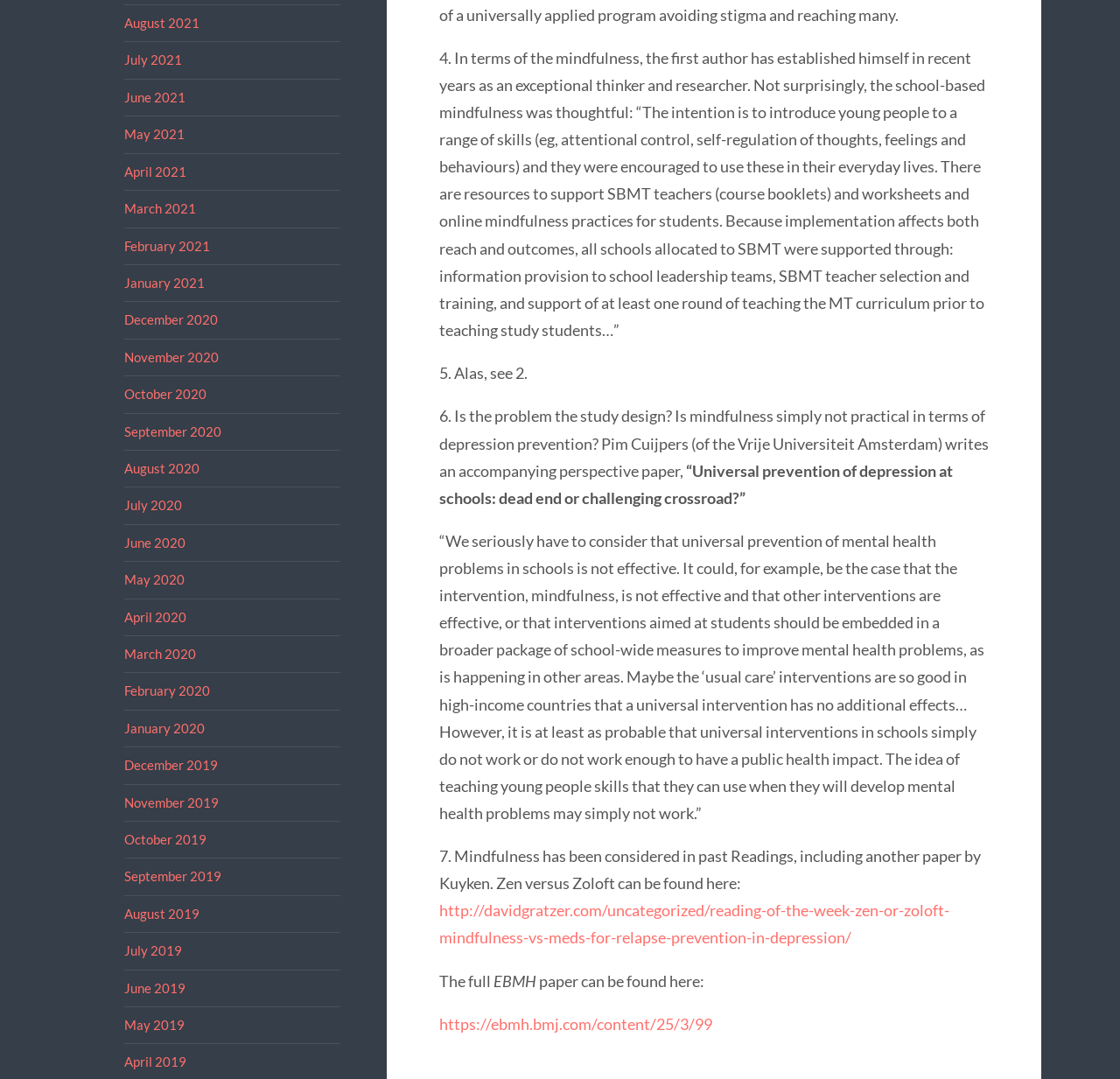Show me the bounding box coordinates of the clickable region to achieve the task as per the instruction: "Click on January 2021".

[0.111, 0.255, 0.183, 0.269]